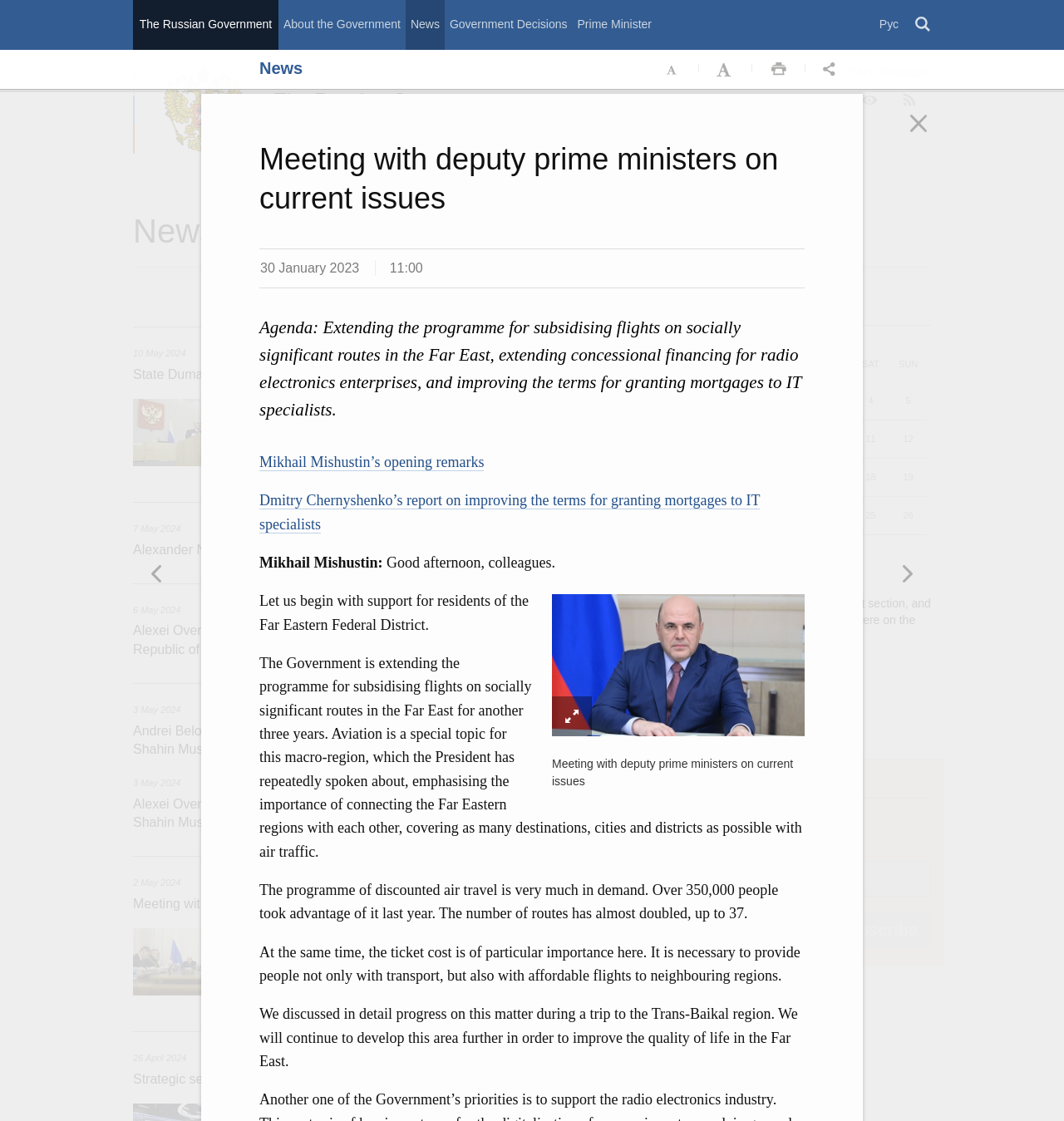Based on the element description parent_node: Email name="email", identify the bounding box coordinates for the UI element. The coordinates should be in the format (top-left x, top-left y, bottom-right x, bottom-right y) and within the 0 to 1 range.

[0.625, 0.869, 0.848, 0.901]